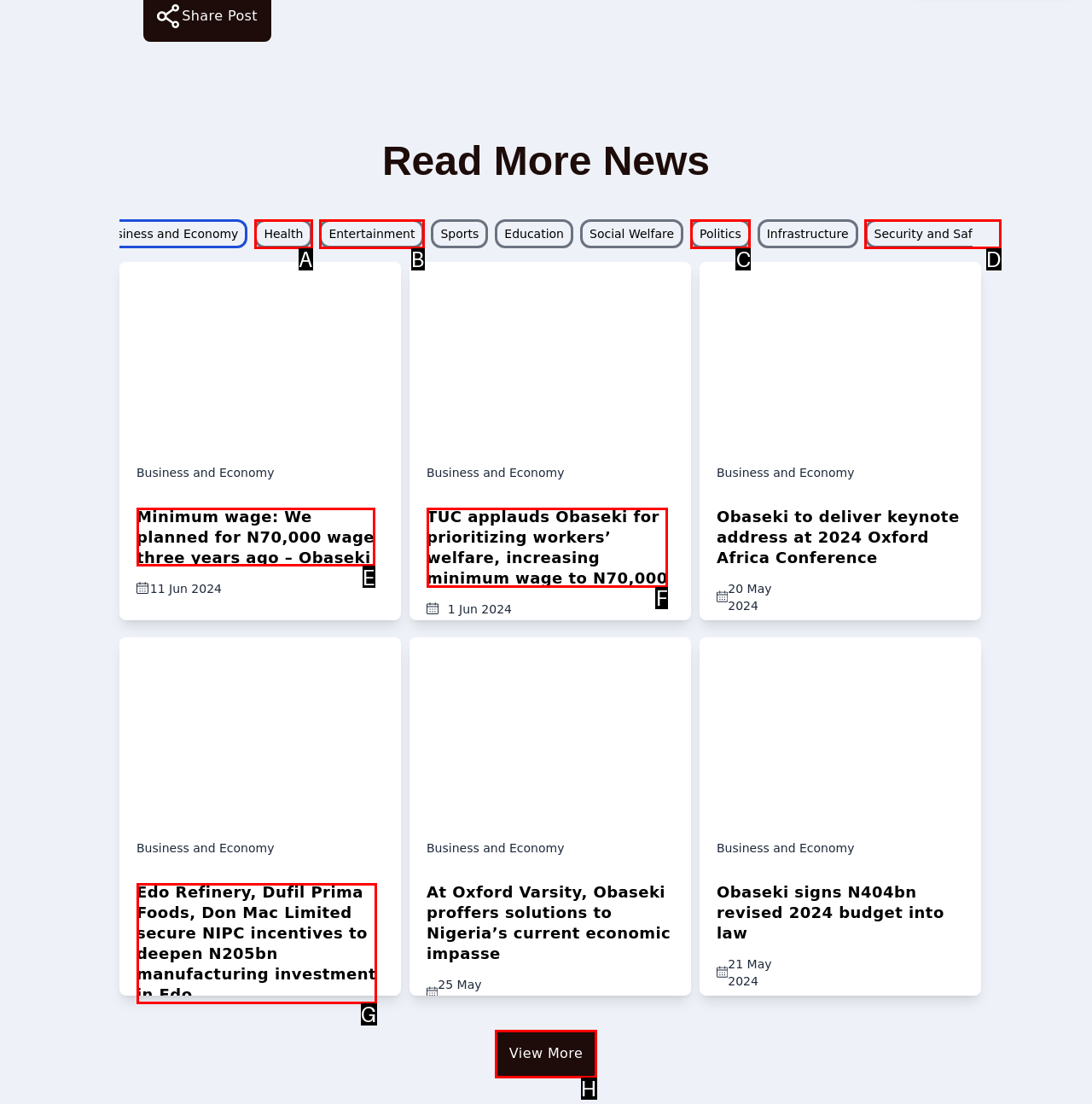Select the letter of the UI element you need to click on to fulfill this task: Read more about 'Minimum wage: We planned for N70,000 wage three years ago – Obaseki'. Write down the letter only.

E